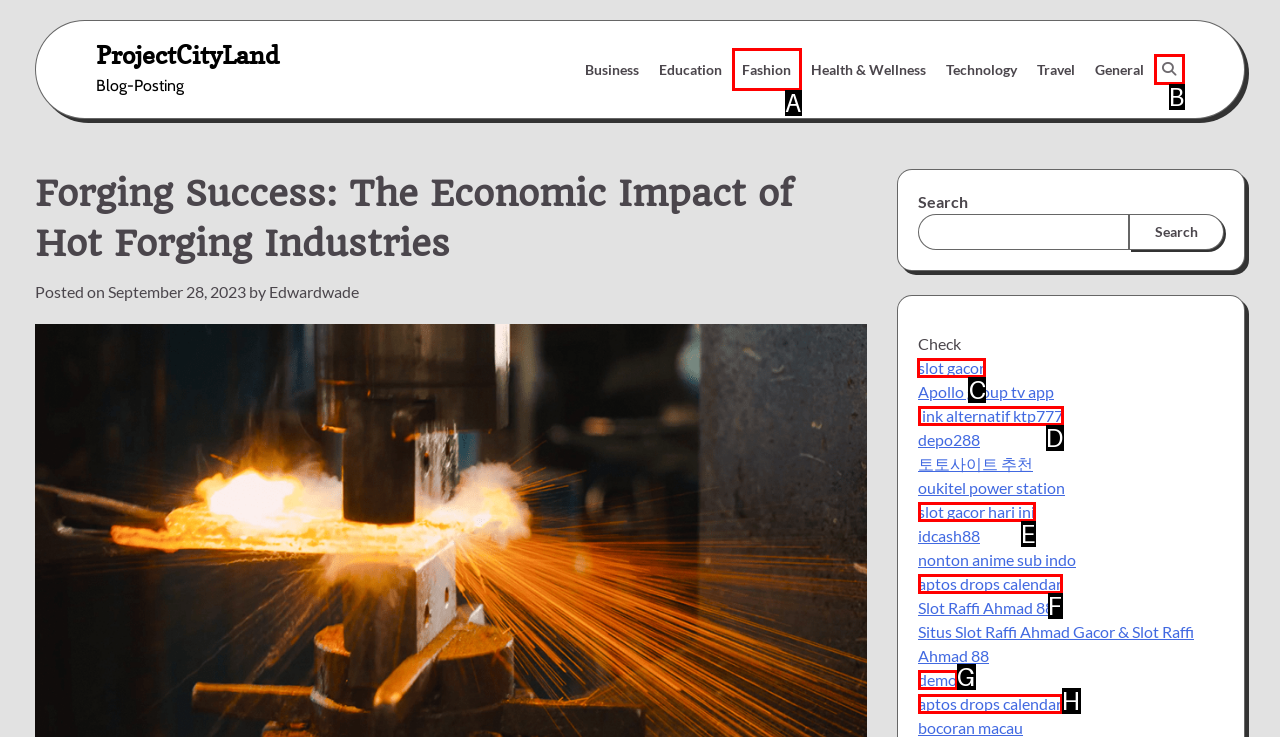Pick the HTML element that should be clicked to execute the task: Check the 'slot gacor' link
Respond with the letter corresponding to the correct choice.

C